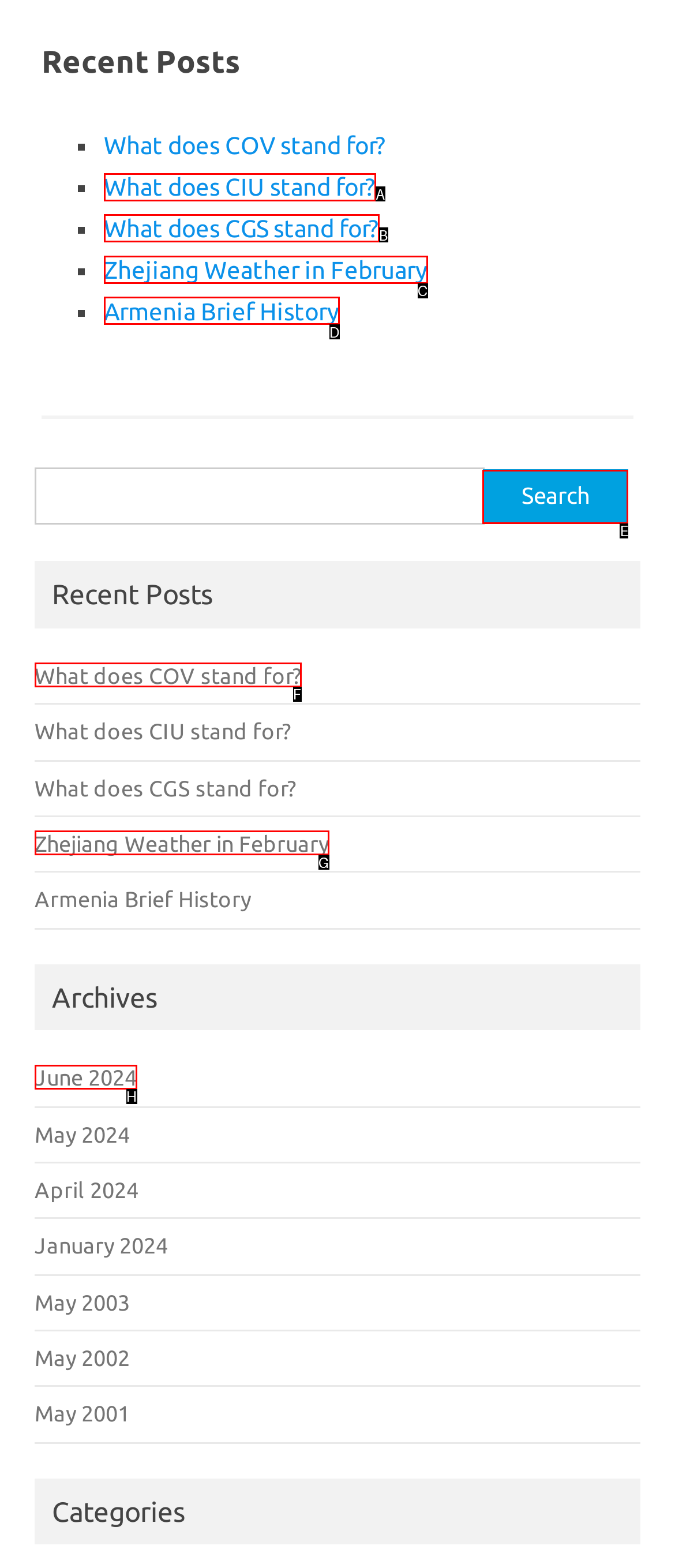Which option is described as follows: Zhejiang Weather in February
Answer with the letter of the matching option directly.

G